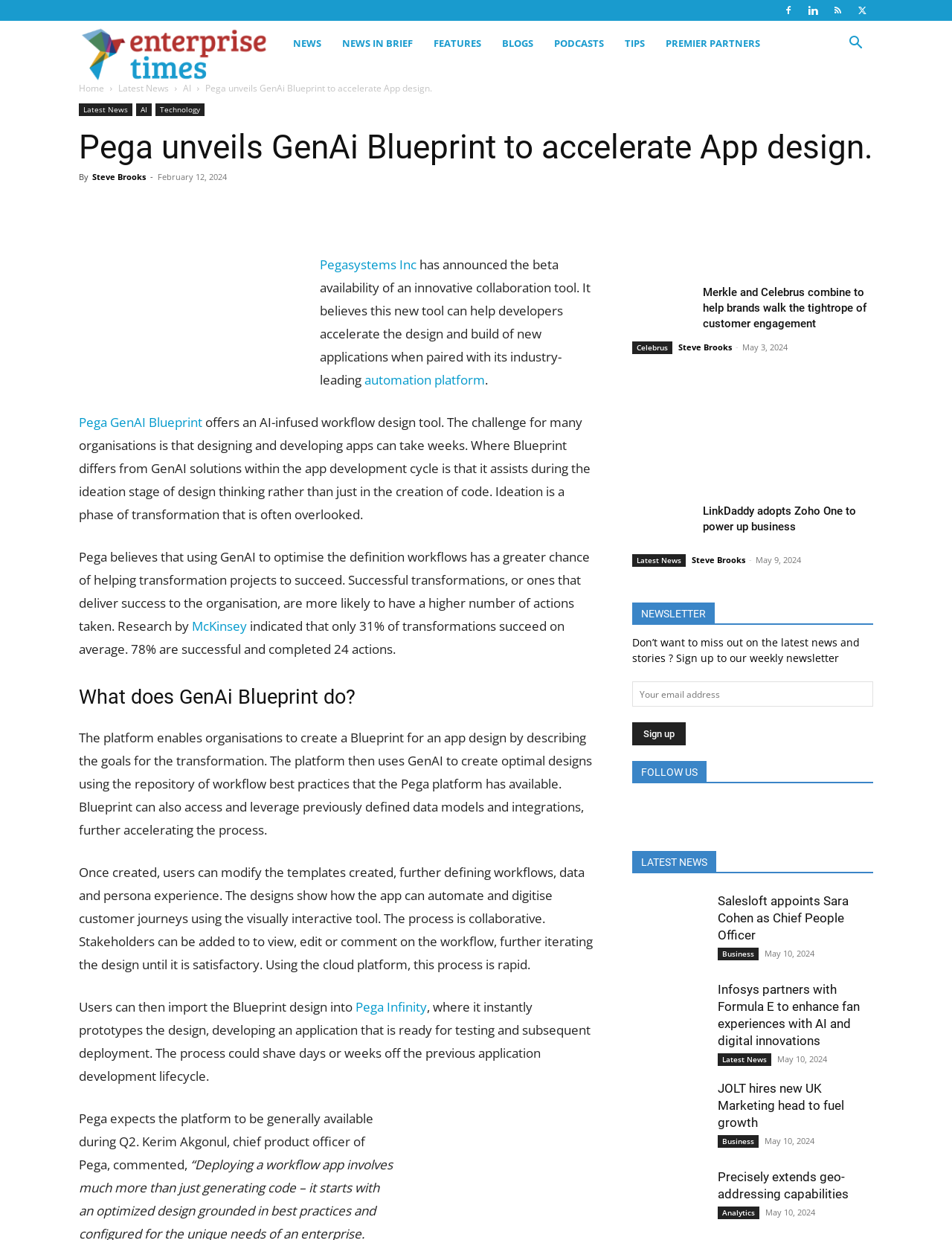Pinpoint the bounding box coordinates of the clickable area needed to execute the instruction: "Learn more about Pega GenAI Blueprint". The coordinates should be specified as four float numbers between 0 and 1, i.e., [left, top, right, bottom].

[0.083, 0.334, 0.212, 0.347]